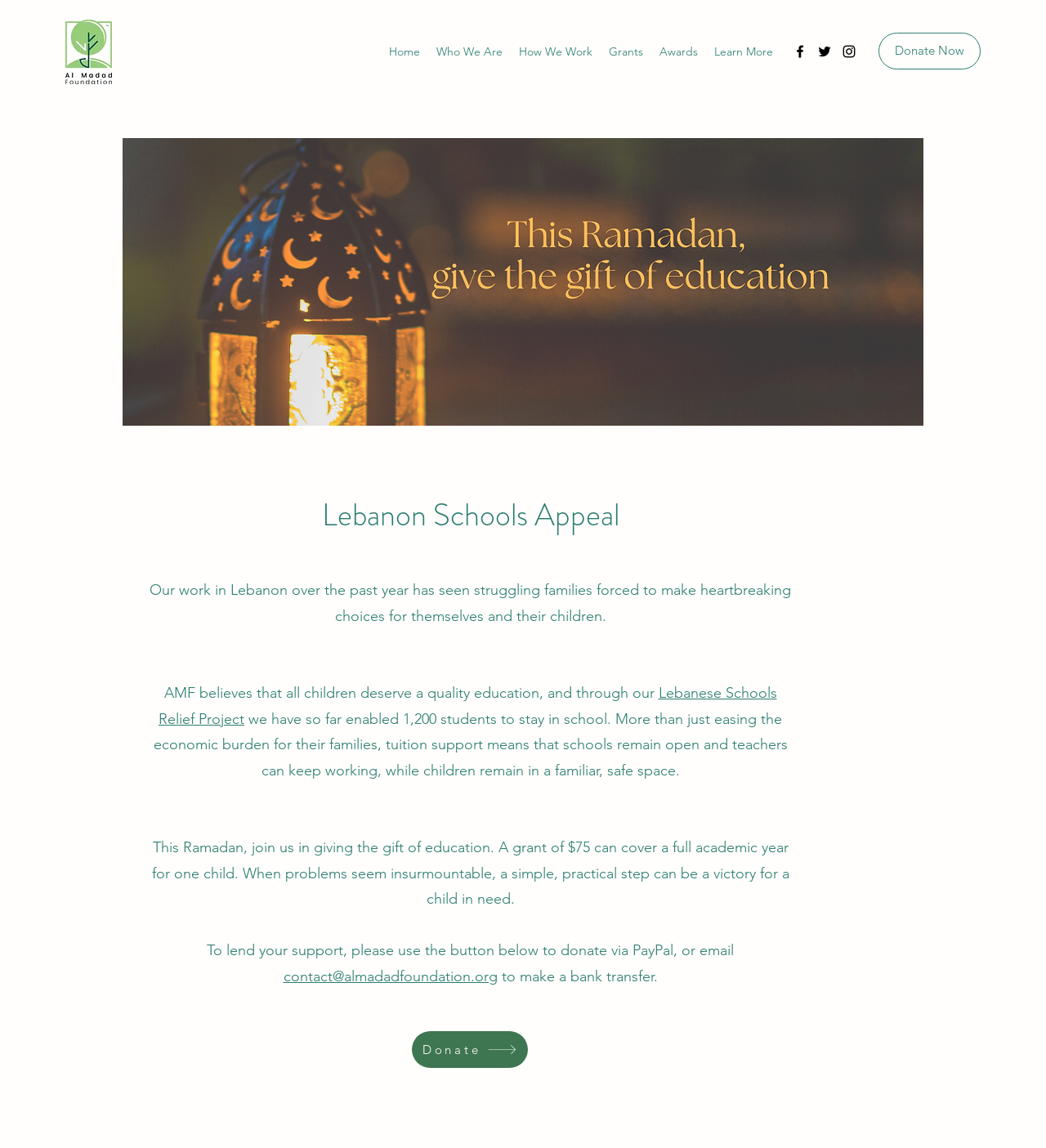Offer a detailed account of what is visible on the webpage.

The webpage is about the Al Madad Foundation's Ramadan 2022 campaign. At the top left corner, there is a vertical logo of the foundation. Below the logo, a navigation menu is situated, containing links to different sections of the website, including "Home", "Who We Are", "How We Work", "Grants", "Awards", and "Learn More". 

To the right of the navigation menu, there is a social bar with links to the foundation's Facebook, Twitter, and Instagram profiles, each represented by an icon. Next to the social bar, a "Donate Now" button is prominently displayed.

The main content of the webpage is focused on the Lebanon Schools Appeal. A large image related to Ramadan is displayed at the top, followed by a heading that reads "Lebanon Schools Appeal". The text below explains the struggles of families in Lebanon and how the Al Madad Foundation has been working to provide education to children in need. It highlights the success of their Lebanese Schools Relief Project, which has enabled 1,200 students to stay in school.

The webpage then appeals to visitors to join in giving the gift of education this Ramadan, explaining that a grant of $75 can cover a full academic year for one child. It provides a call to action, encouraging visitors to donate via PayPal or email the foundation to make a bank transfer. A "Donate" button is situated at the bottom of the page, making it easy for visitors to take action.